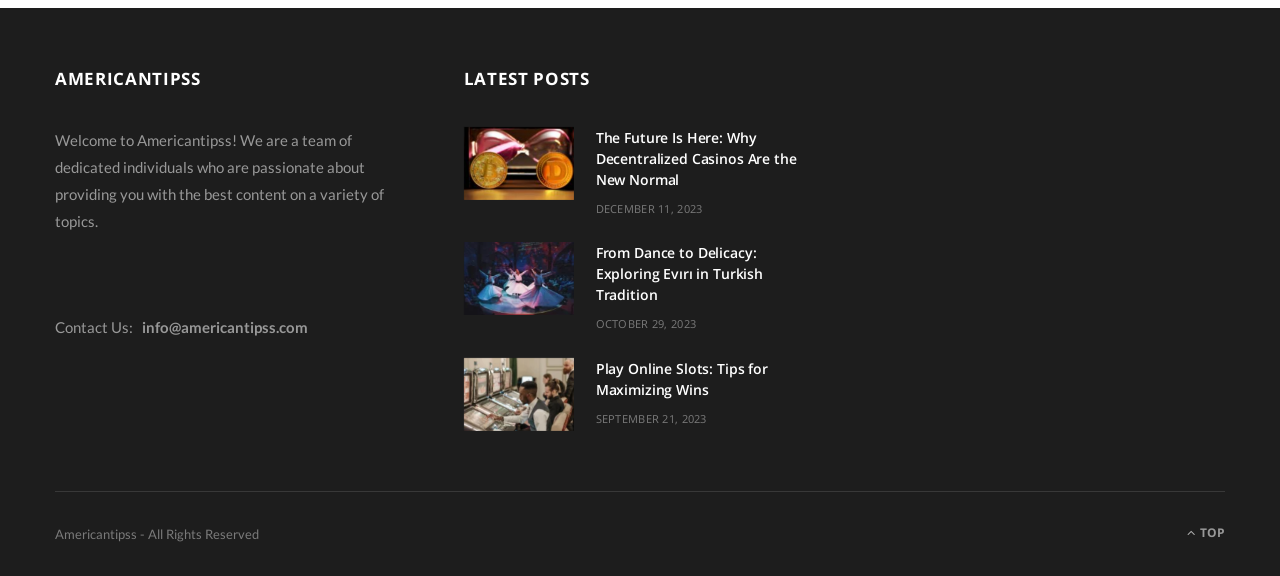What is the topic of the first latest post?
Provide a short answer using one word or a brief phrase based on the image.

Decentralized Casinos